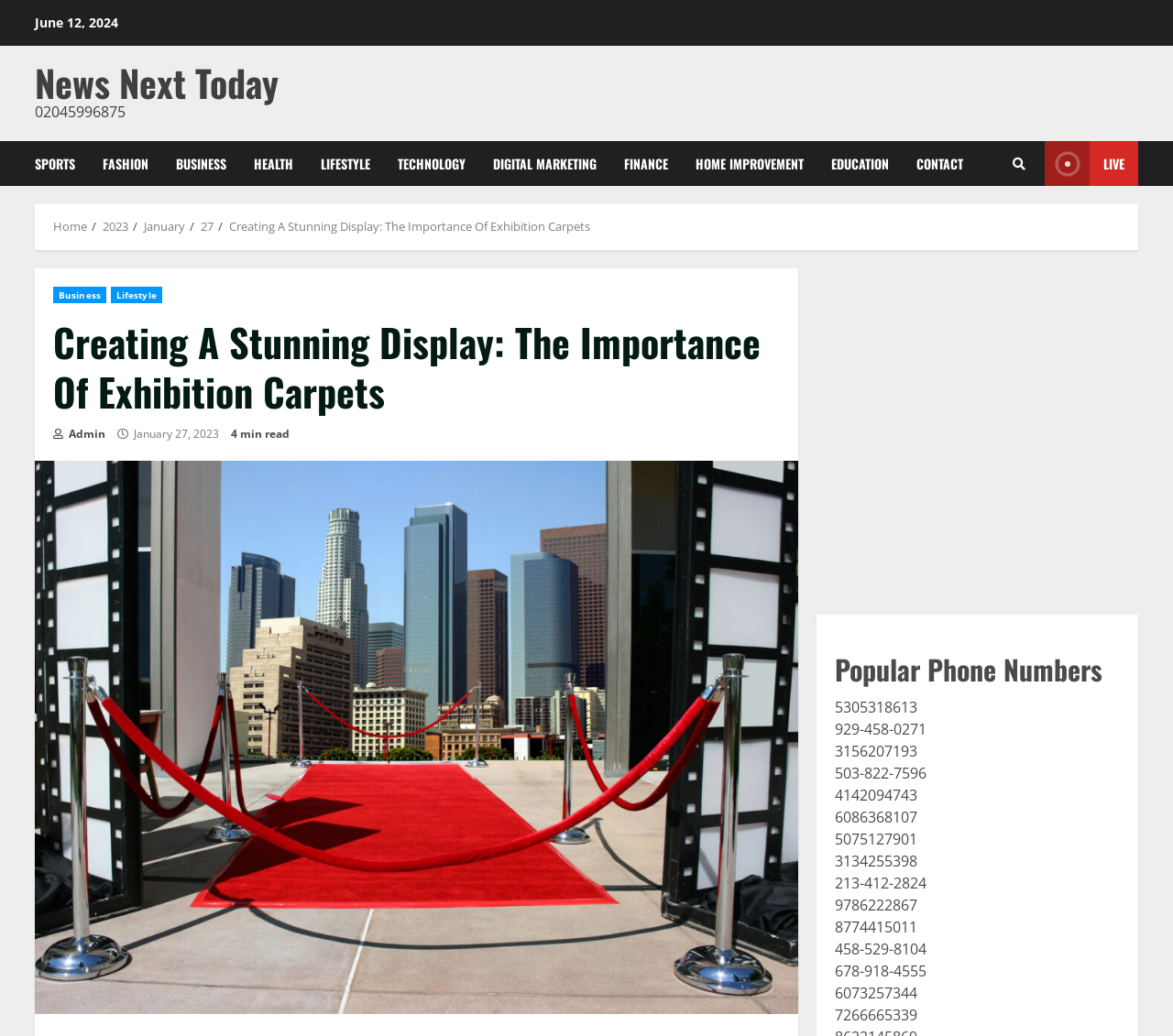Provide a one-word or brief phrase answer to the question:
What is the popular phone number listed at the bottom of the page?

5305318613